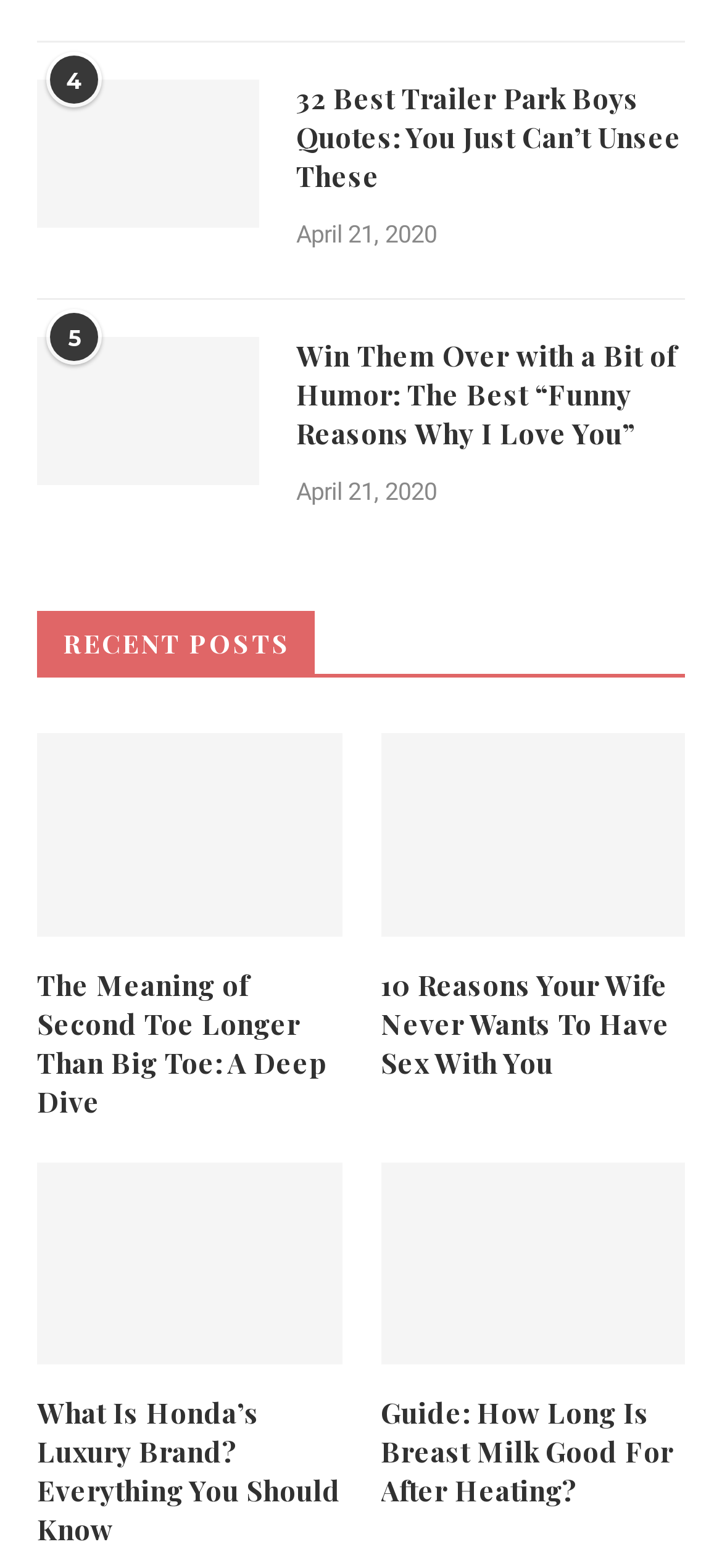How many columns are used to display the recent posts?
Refer to the image and provide a one-word or short phrase answer.

2